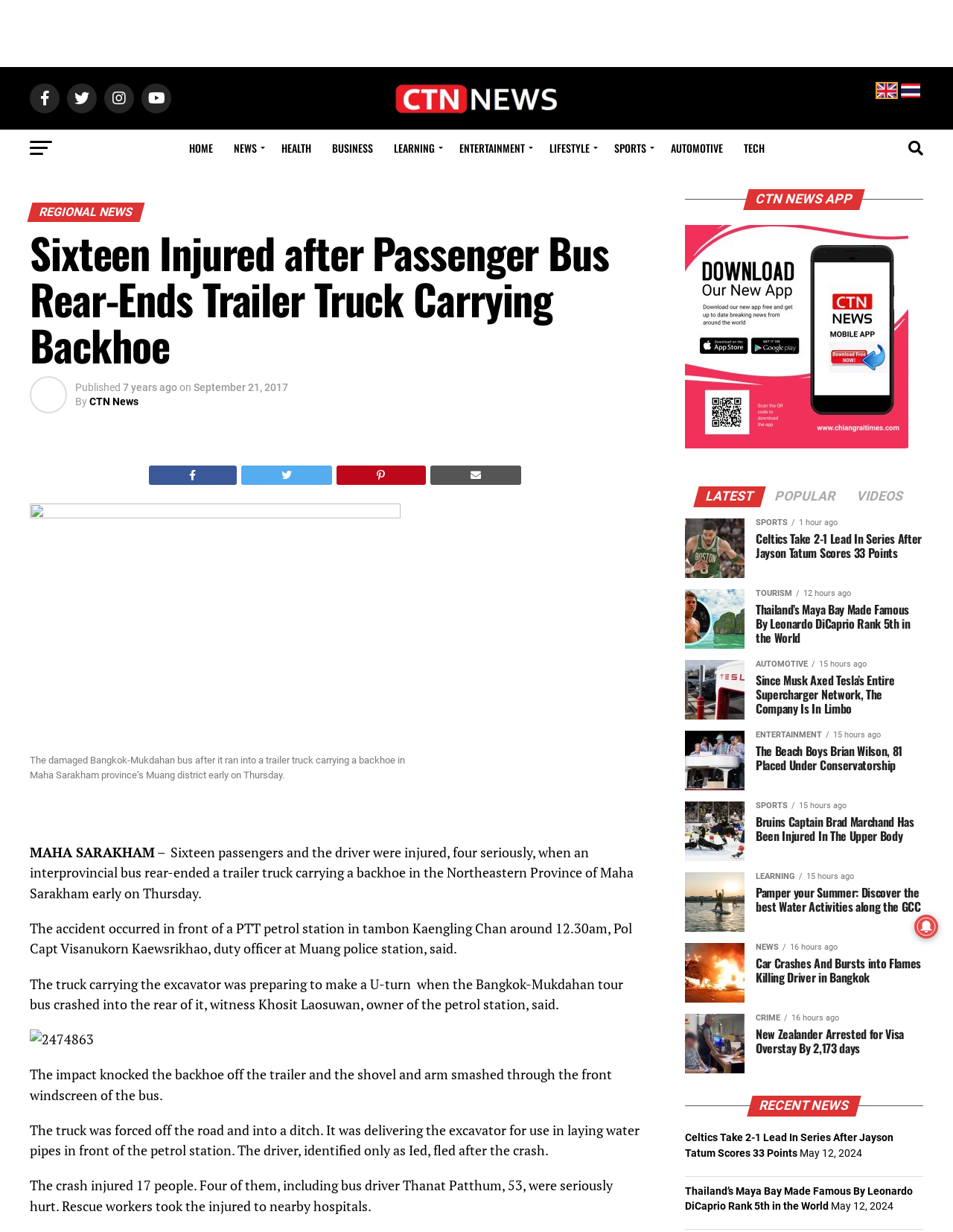Please study the image and answer the question comprehensively:
How many people were injured in the accident?

I read the article and found that 17 people were injured in the accident, including 4 who were seriously hurt.